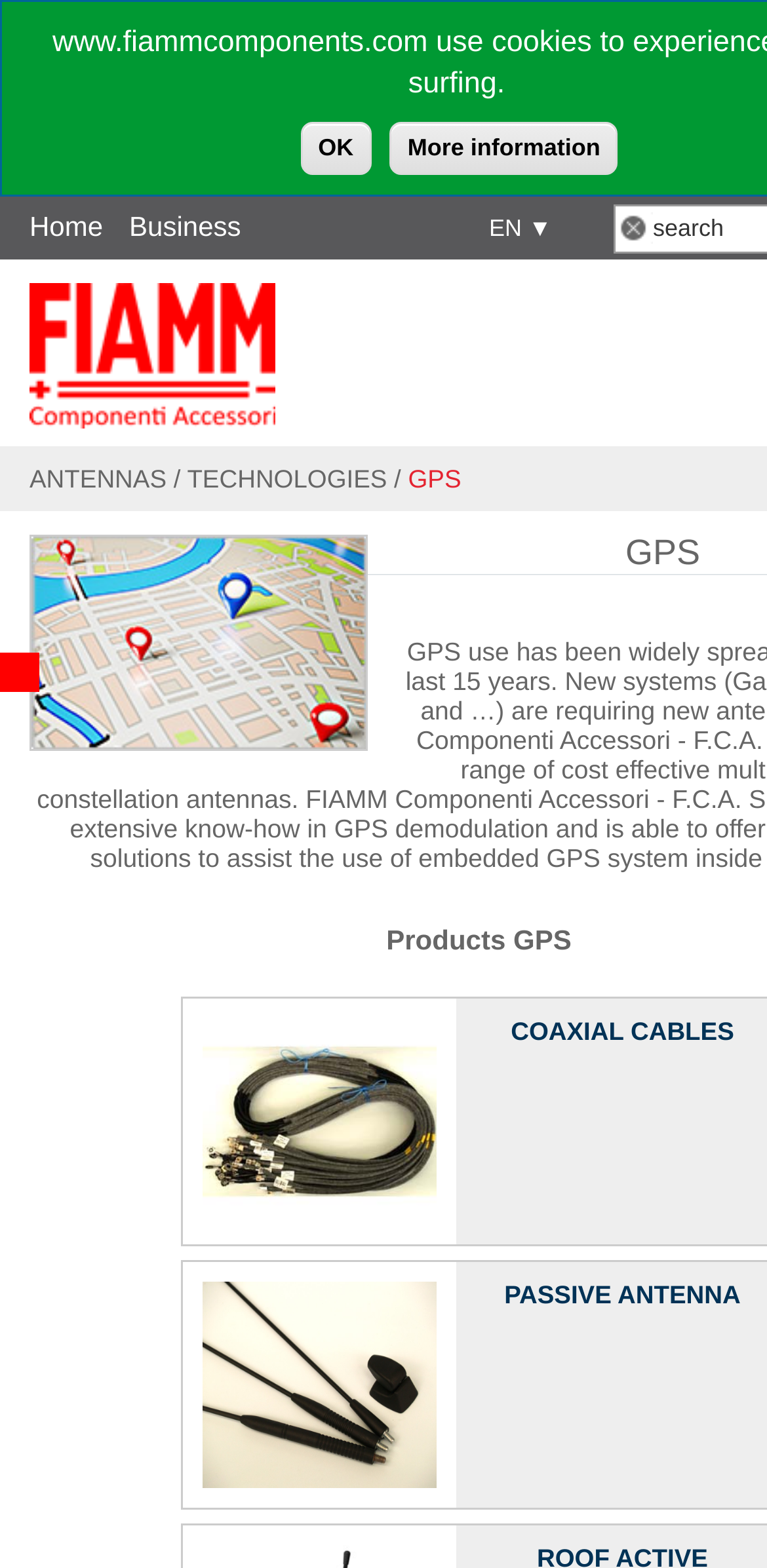Please find the bounding box coordinates of the clickable region needed to complete the following instruction: "view ANTENNAS". The bounding box coordinates must consist of four float numbers between 0 and 1, i.e., [left, top, right, bottom].

[0.038, 0.296, 0.217, 0.315]